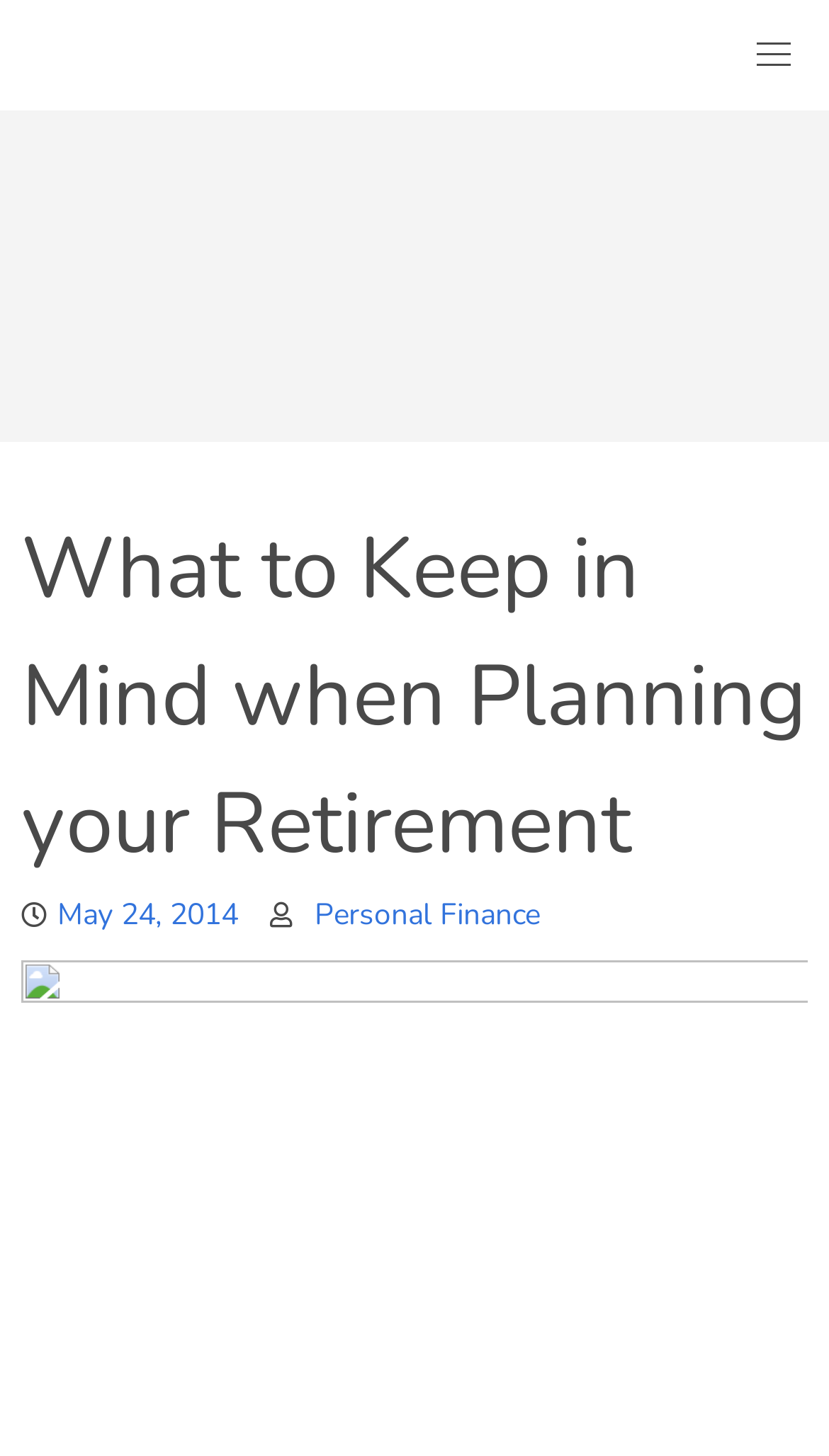Locate the UI element described by May 24, 2014January 14, 2021 in the provided webpage screenshot. Return the bounding box coordinates in the format (top-left x, top-left y, bottom-right x, bottom-right y), ensuring all values are between 0 and 1.

[0.069, 0.614, 0.287, 0.642]